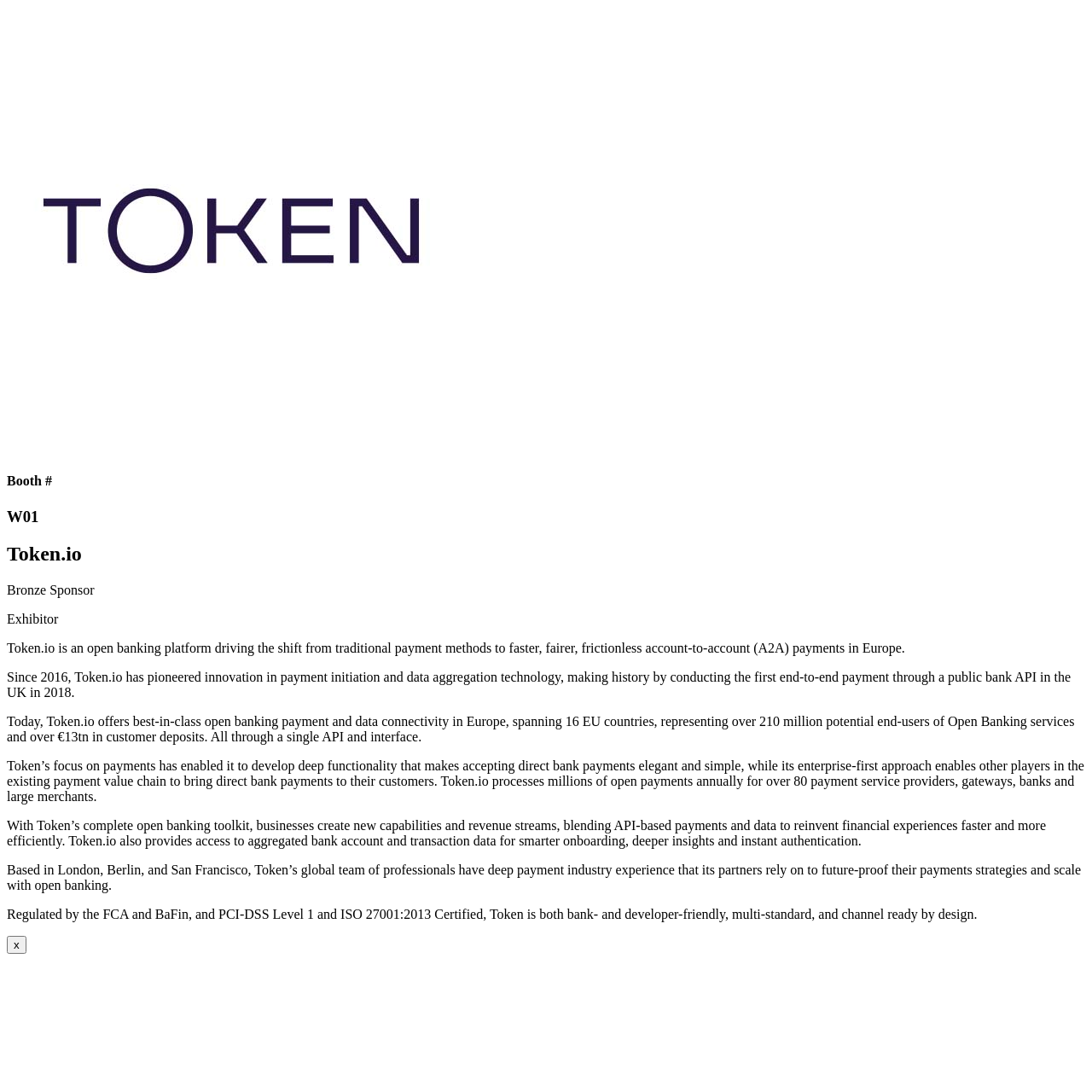Summarize the webpage with intricate details.

The webpage appears to be a profile or information page about Token.io, an open banking platform. At the top left, there is an image with the company's logo, "Token.io". 

Below the logo, there are three headings in a row, "Booth #", "W01", and "Token.io", which seem to be related to the company's exhibition or event information.

Underneath the headings, there are two short labels, "Bronze Sponsor" and "Exhibitor", which indicate the company's sponsorship and exhibitor status.

The main content of the page is a series of paragraphs that describe Token.io's business, products, and services. The text explains that Token.io is a pioneer in open banking payment and data aggregation technology, and has achieved several milestones in the industry. It also highlights the company's focus on payments, its enterprise-first approach, and its capabilities in processing open payments and providing access to aggregated bank account and transaction data.

At the bottom left, there is a small "x" button, which might be used to close the current window or section.

Overall, the webpage provides a detailed overview of Token.io's business and services, with a focus on its open banking platform and payment solutions.